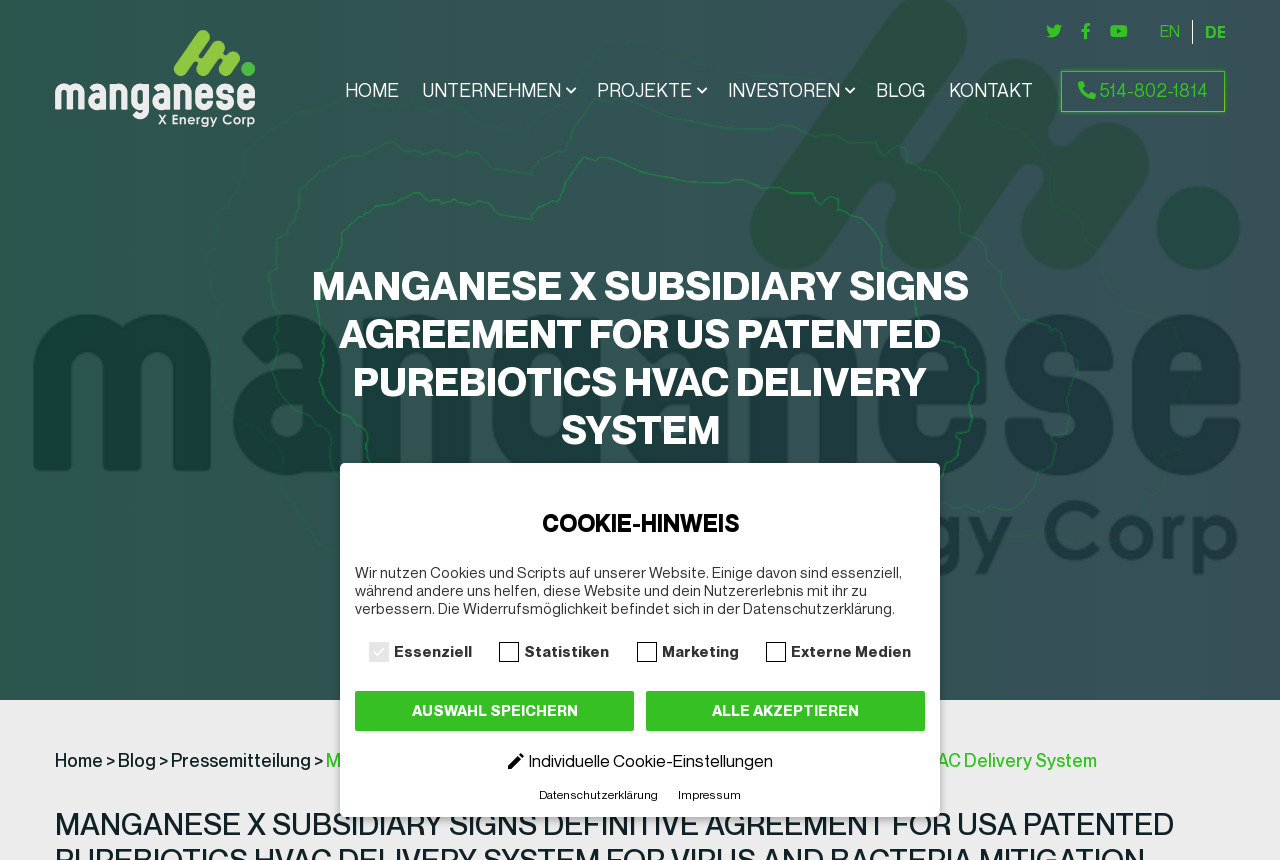Provide the bounding box coordinates for the UI element that is described by this text: "parent_node: HOME". The coordinates should be in the form of four float numbers between 0 and 1: [left, top, right, bottom].

[0.043, 0.019, 0.199, 0.163]